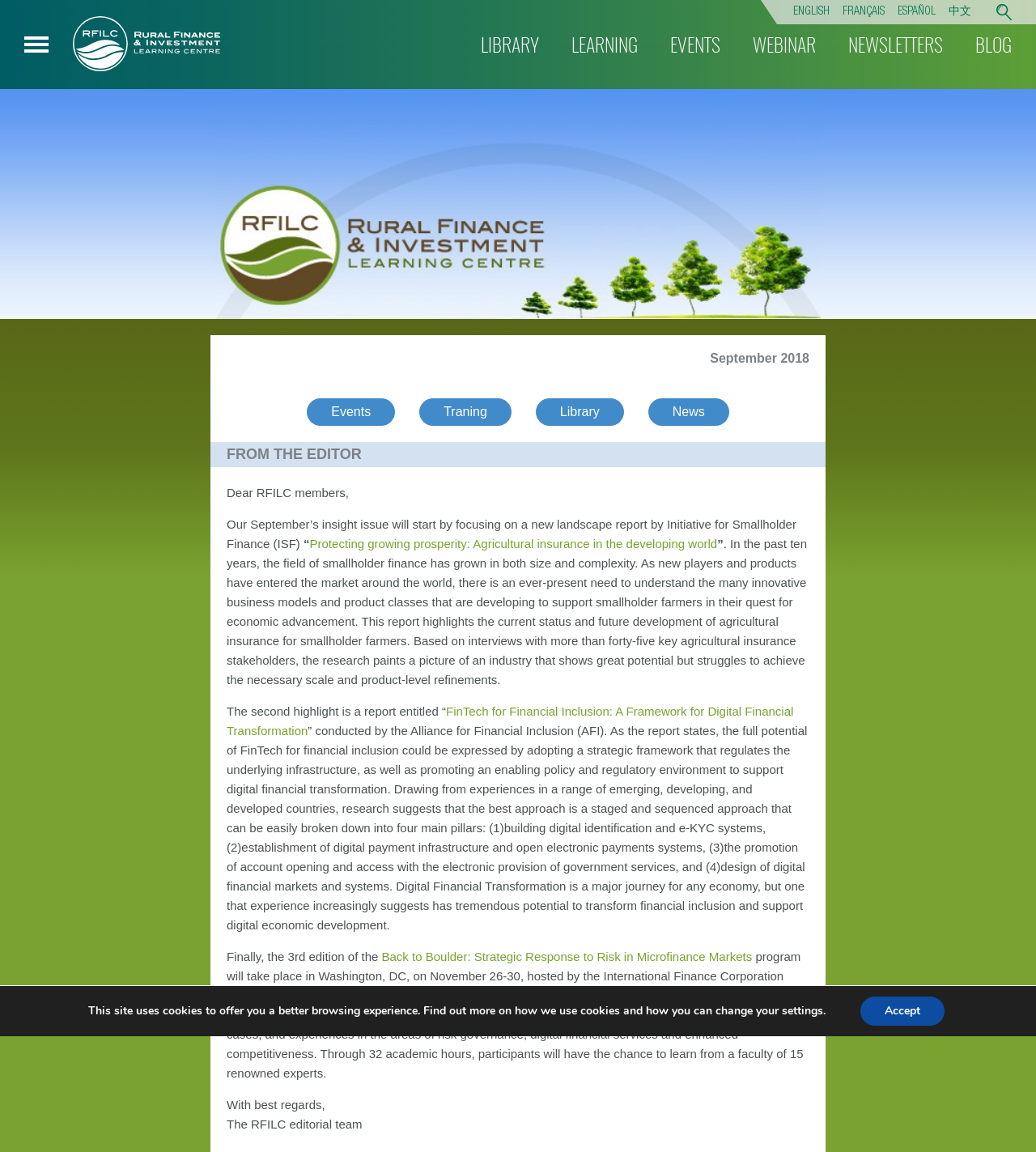Please identify the bounding box coordinates of the area that needs to be clicked to follow this instruction: "Read the blog".

[0.941, 0.027, 0.977, 0.05]